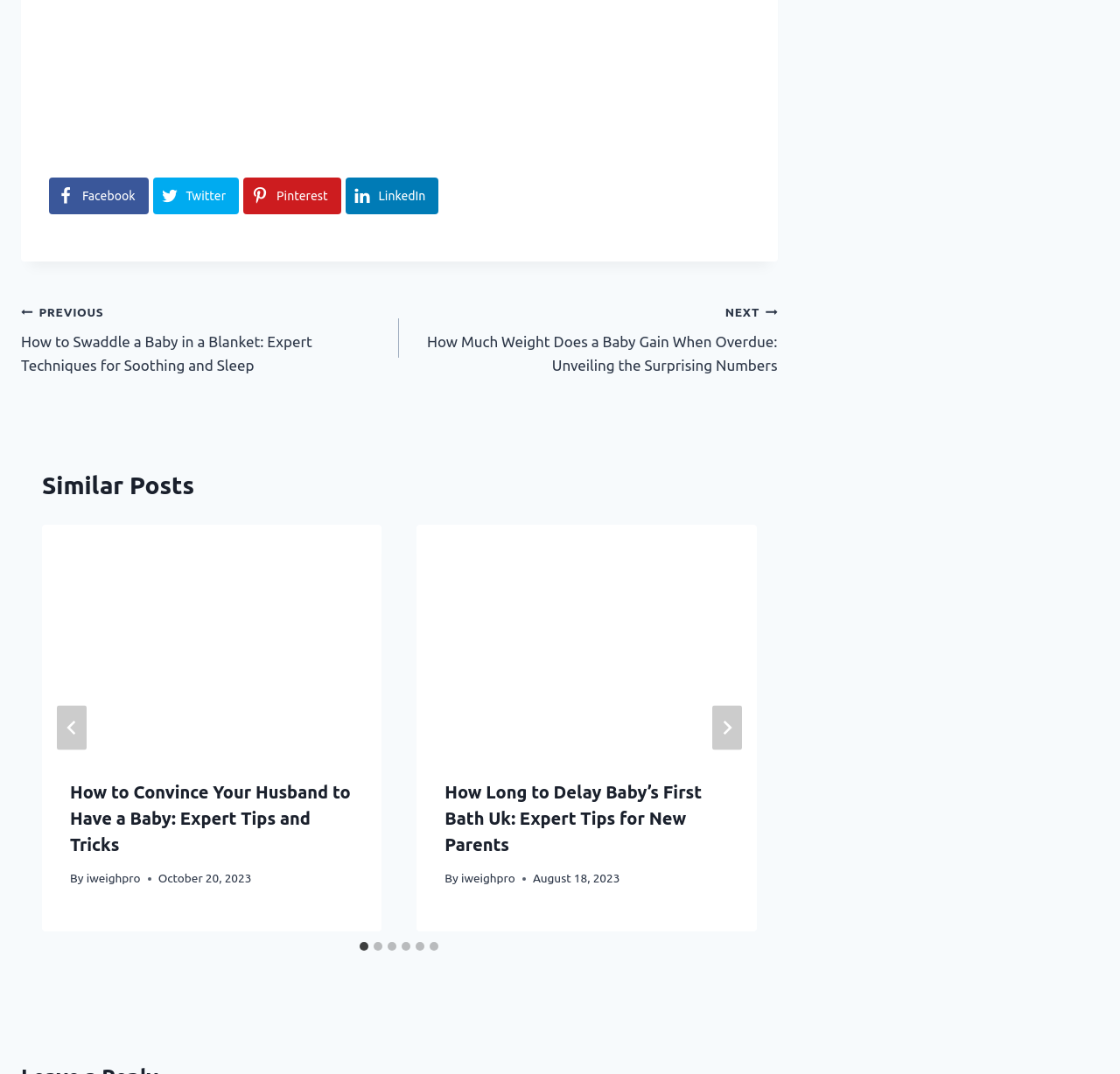Locate the bounding box coordinates of the area that needs to be clicked to fulfill the following instruction: "Select the next slide". The coordinates should be in the format of four float numbers between 0 and 1, namely [left, top, right, bottom].

[0.636, 0.657, 0.662, 0.698]